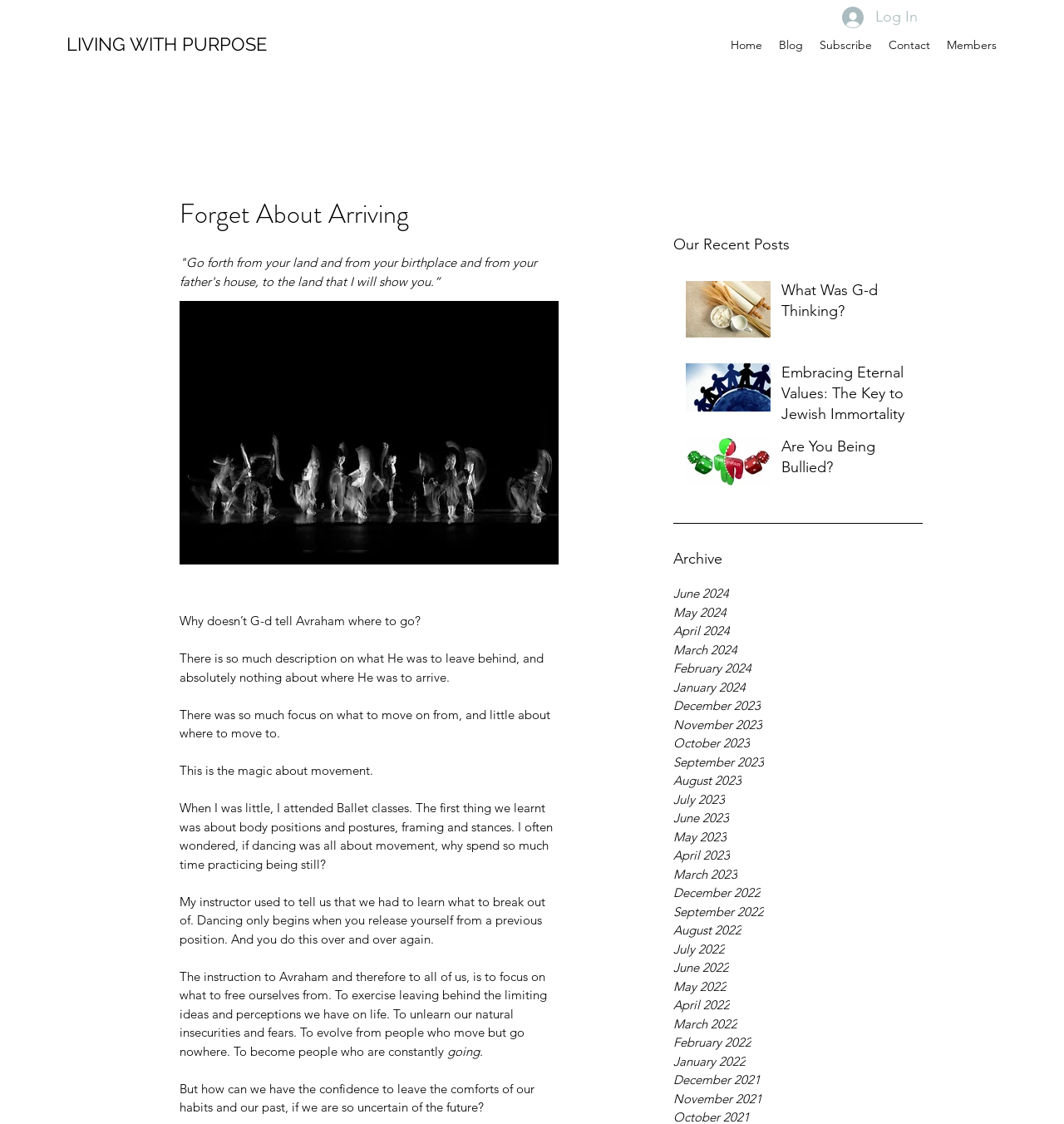Locate the bounding box coordinates of the element I should click to achieve the following instruction: "Click on the 'Home' link".

[0.679, 0.029, 0.724, 0.051]